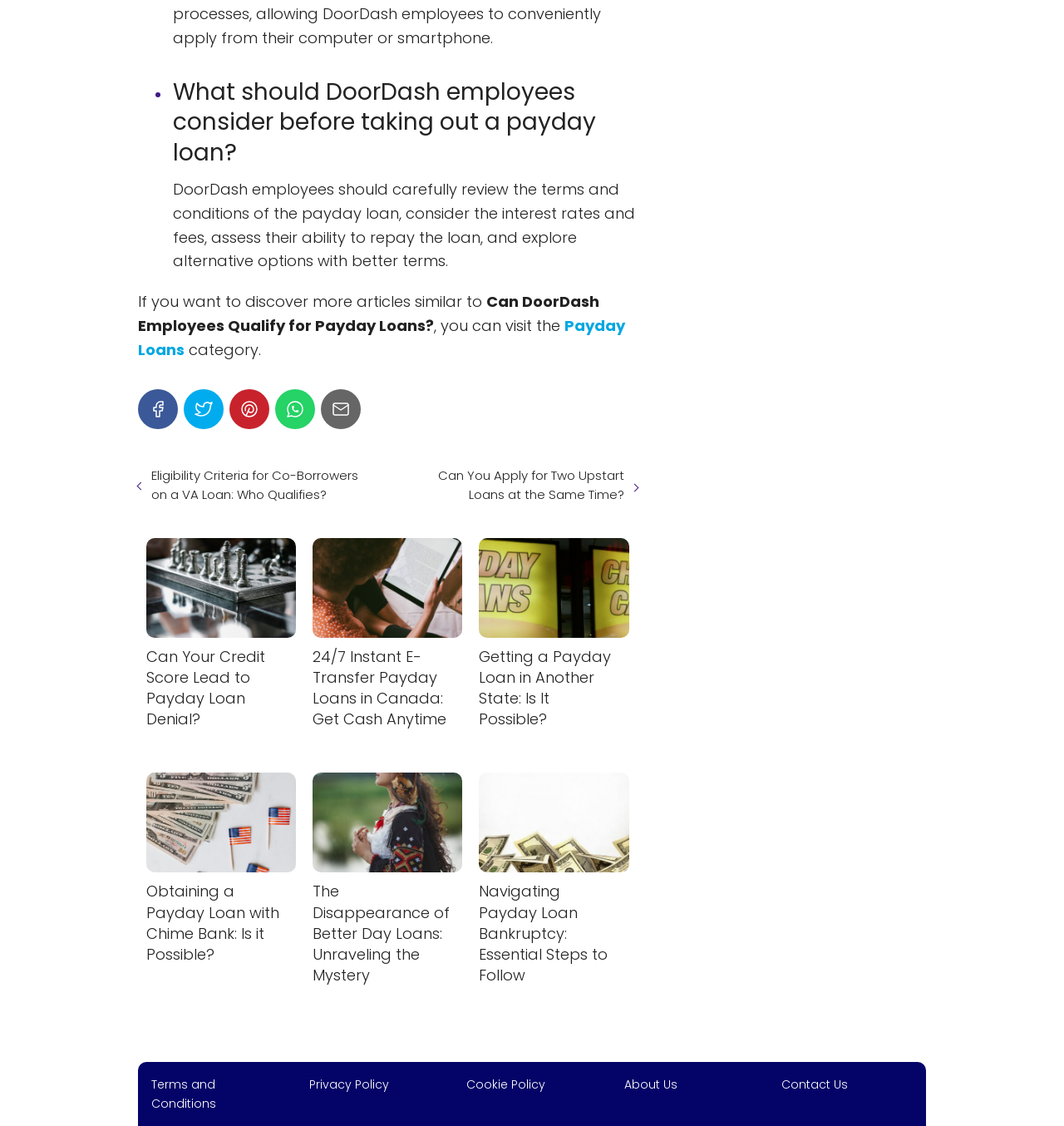Please identify the bounding box coordinates of the region to click in order to complete the given instruction: "Visit the Payday Loans category". The coordinates should be four float numbers between 0 and 1, i.e., [left, top, right, bottom].

[0.13, 0.28, 0.588, 0.32]